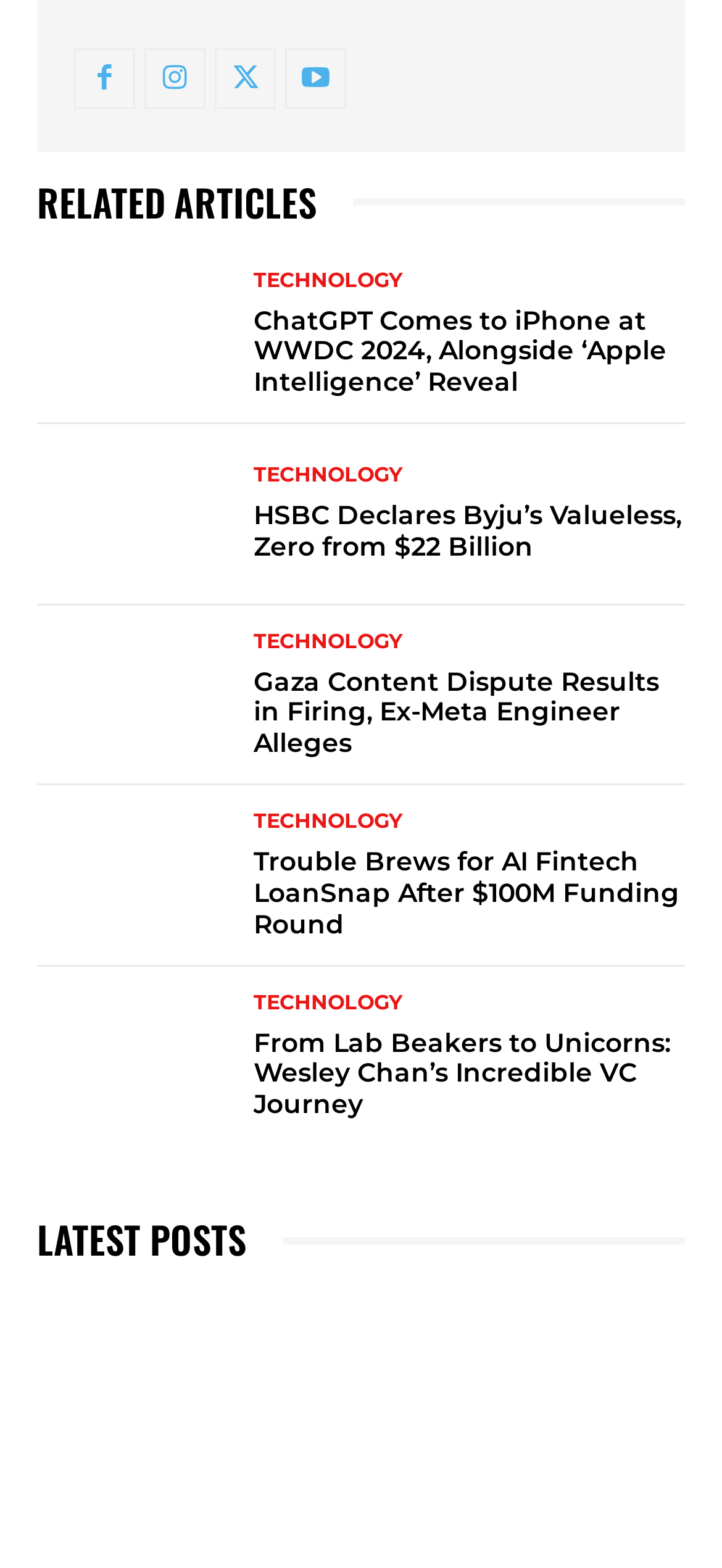Locate the bounding box coordinates of the clickable element to fulfill the following instruction: "Browse the latest posts". Provide the coordinates as four float numbers between 0 and 1 in the format [left, top, right, bottom].

[0.051, 0.774, 0.949, 0.81]